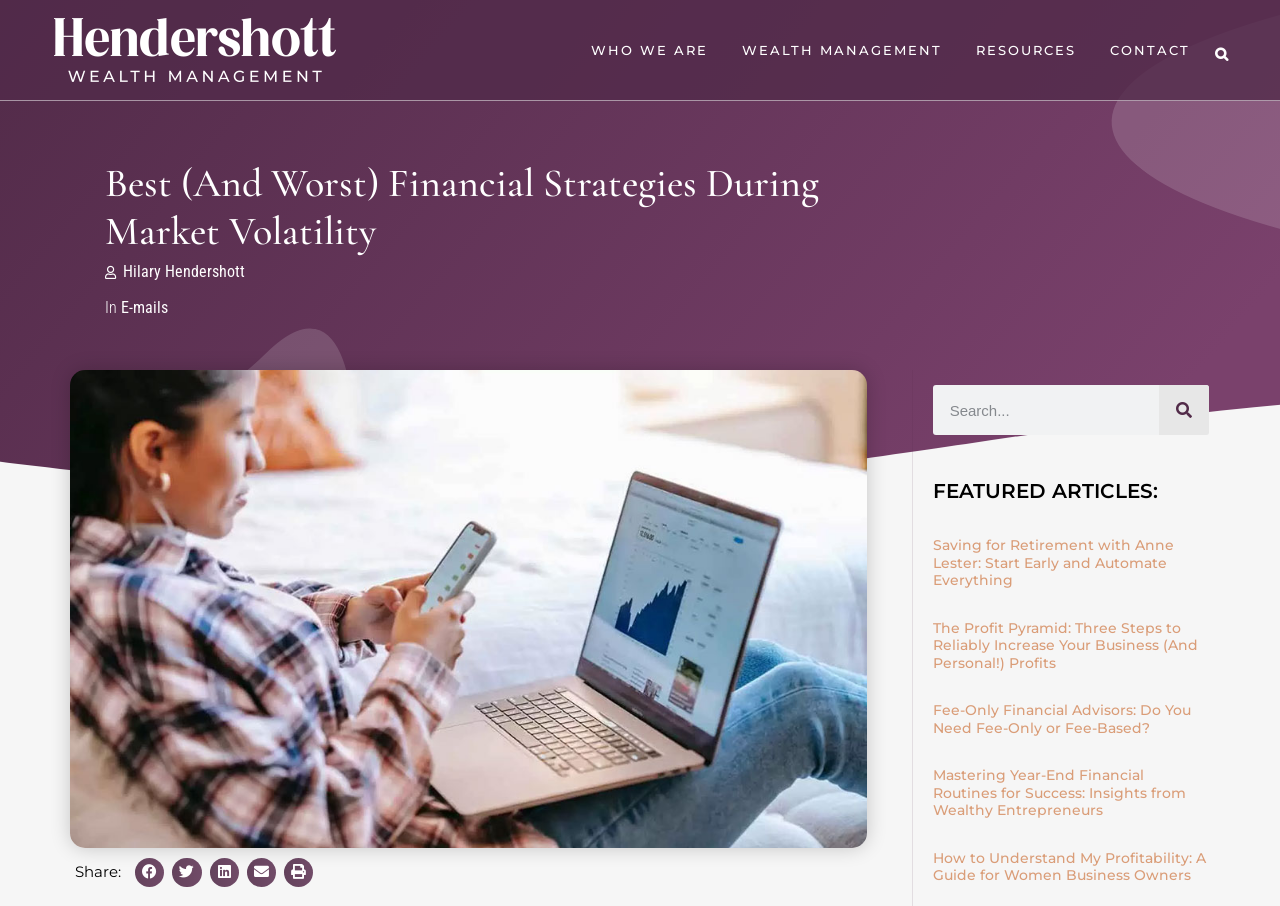Provide a one-word or short-phrase answer to the question:
What is the title of the second article?

The Profit Pyramid: Three Steps to Reliably Increase Your Business (And Personal!) Profits